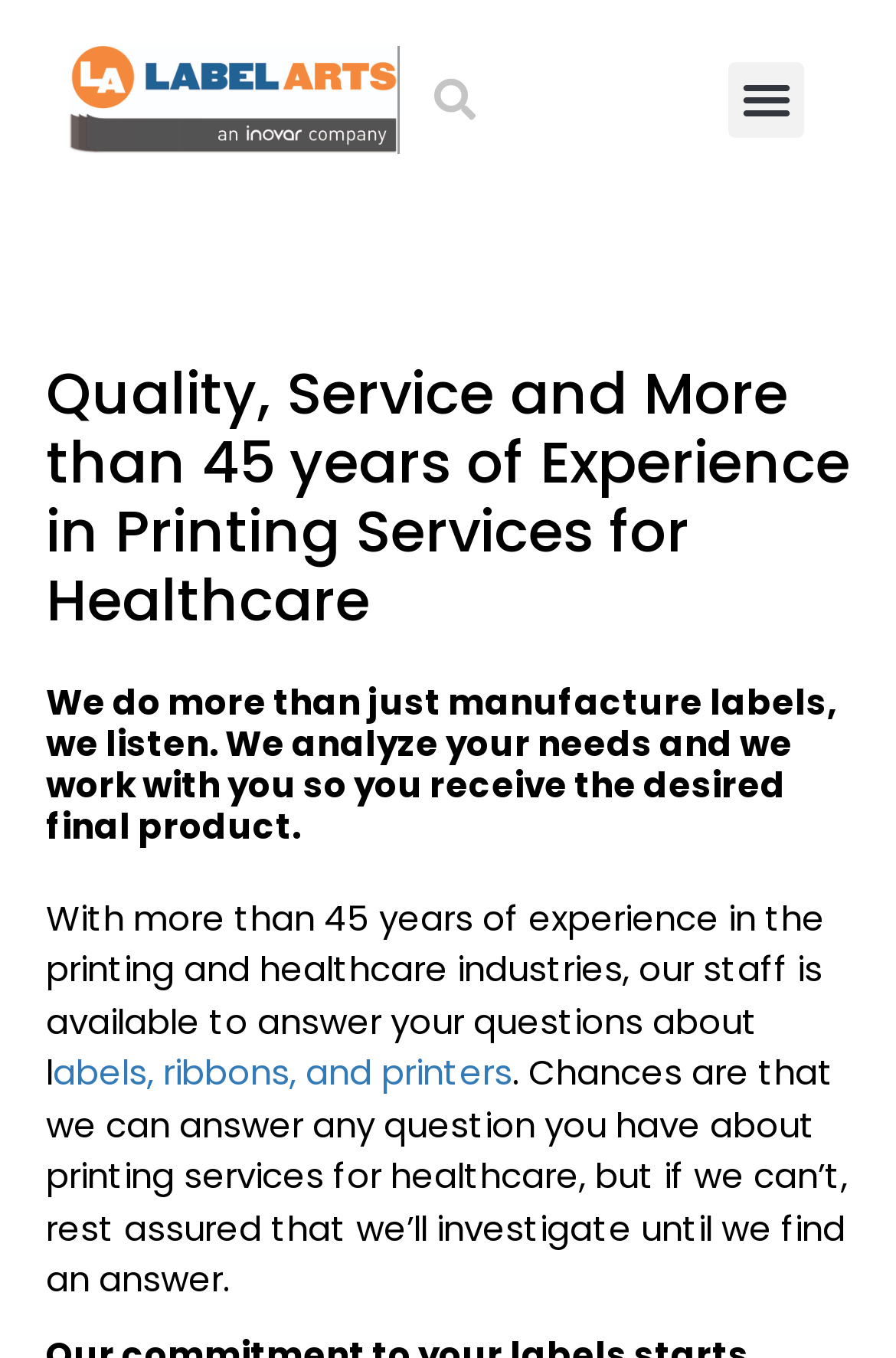Determine the bounding box for the UI element described here: "abels, ribbons, and printers".

[0.059, 0.772, 0.572, 0.808]